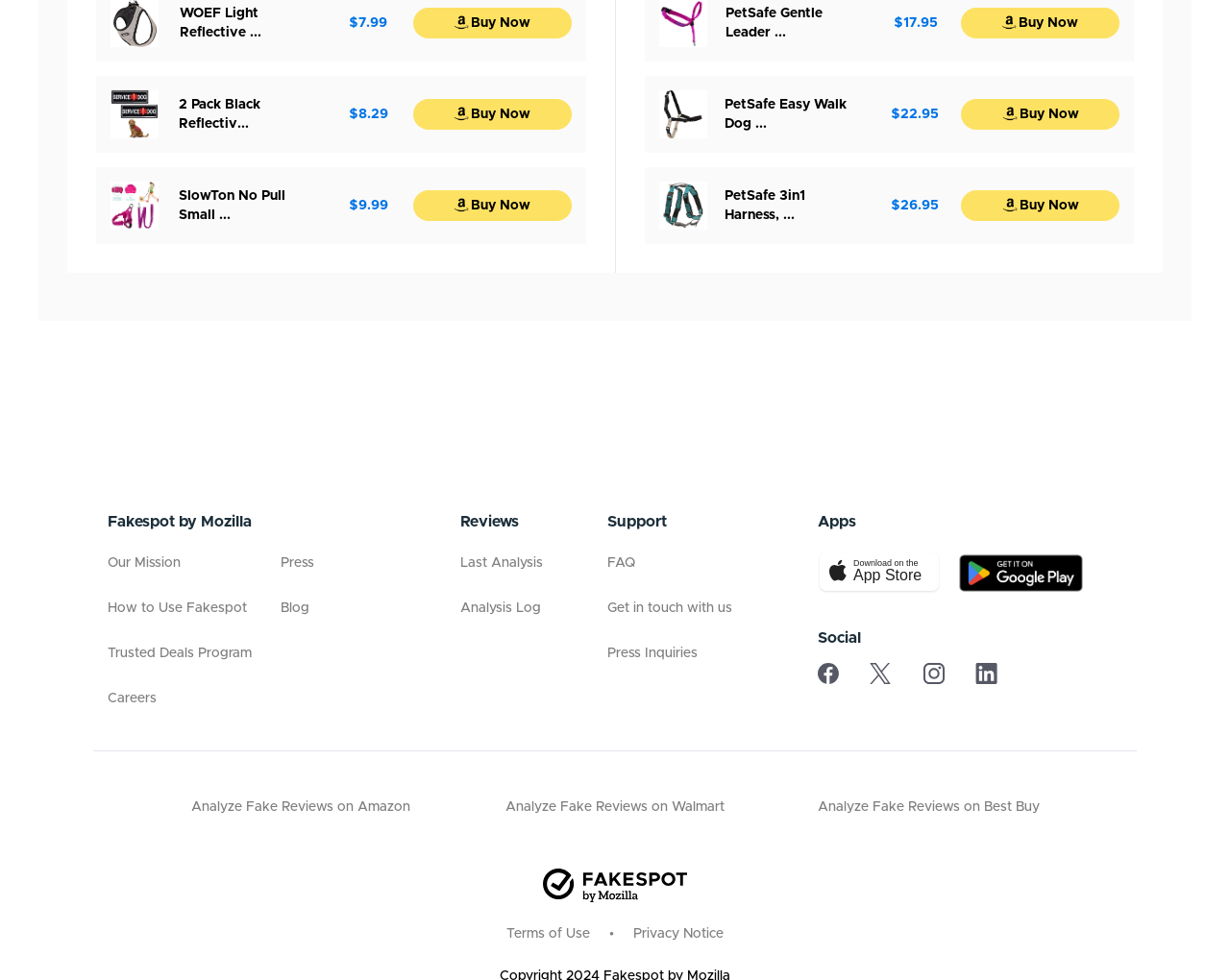What is the name of the organization behind this website?
Using the information from the image, answer the question thoroughly.

I found the text 'Fakespot by Mozilla' on the page, which suggests that Fakespot is the organization behind this website.